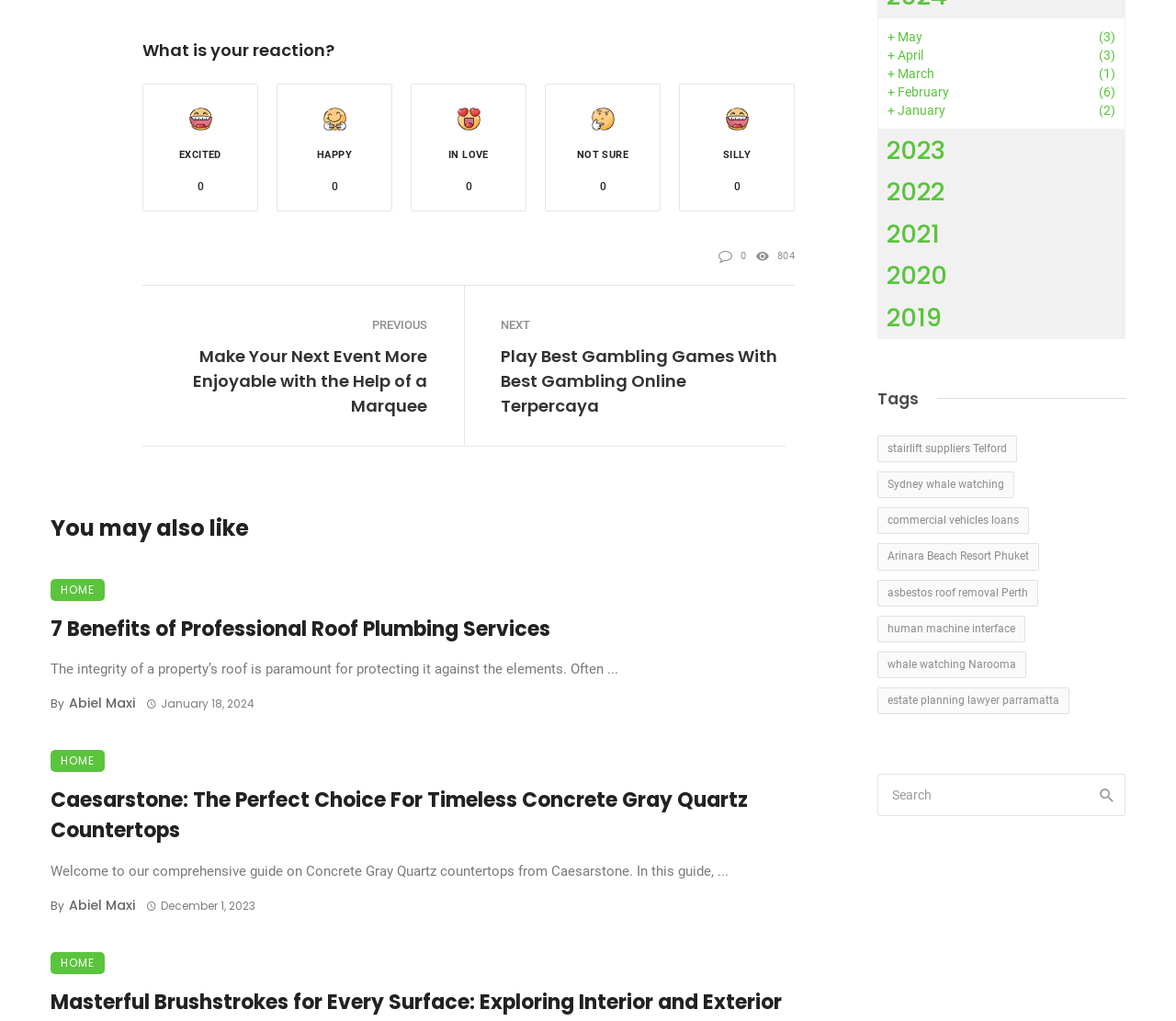What are the options for reacting to an event?
Examine the webpage screenshot and provide an in-depth answer to the question.

The webpage provides five options for reacting to an event, which are EXCITED, HAPPY, IN LOVE, NOT SURE, and SILLY, each represented by an image and a corresponding text label.